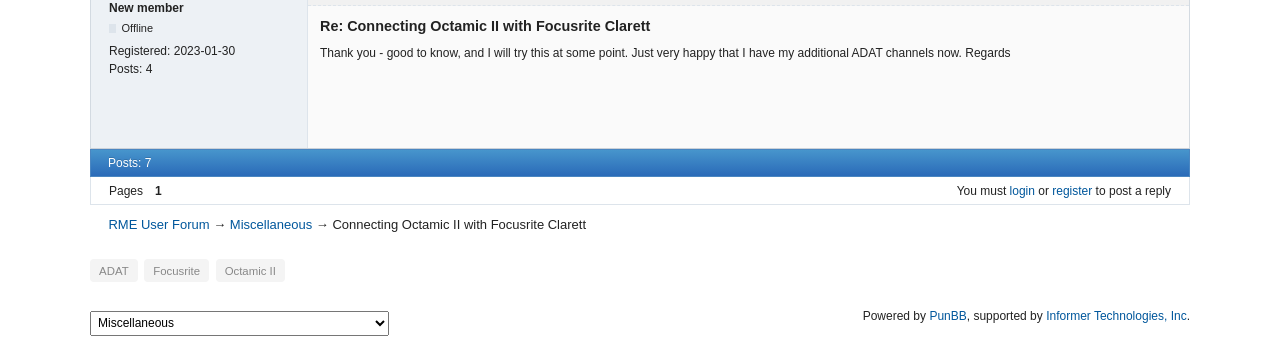Could you determine the bounding box coordinates of the clickable element to complete the instruction: "Go to the RME User Forum"? Provide the coordinates as four float numbers between 0 and 1, i.e., [left, top, right, bottom].

[0.085, 0.632, 0.164, 0.676]